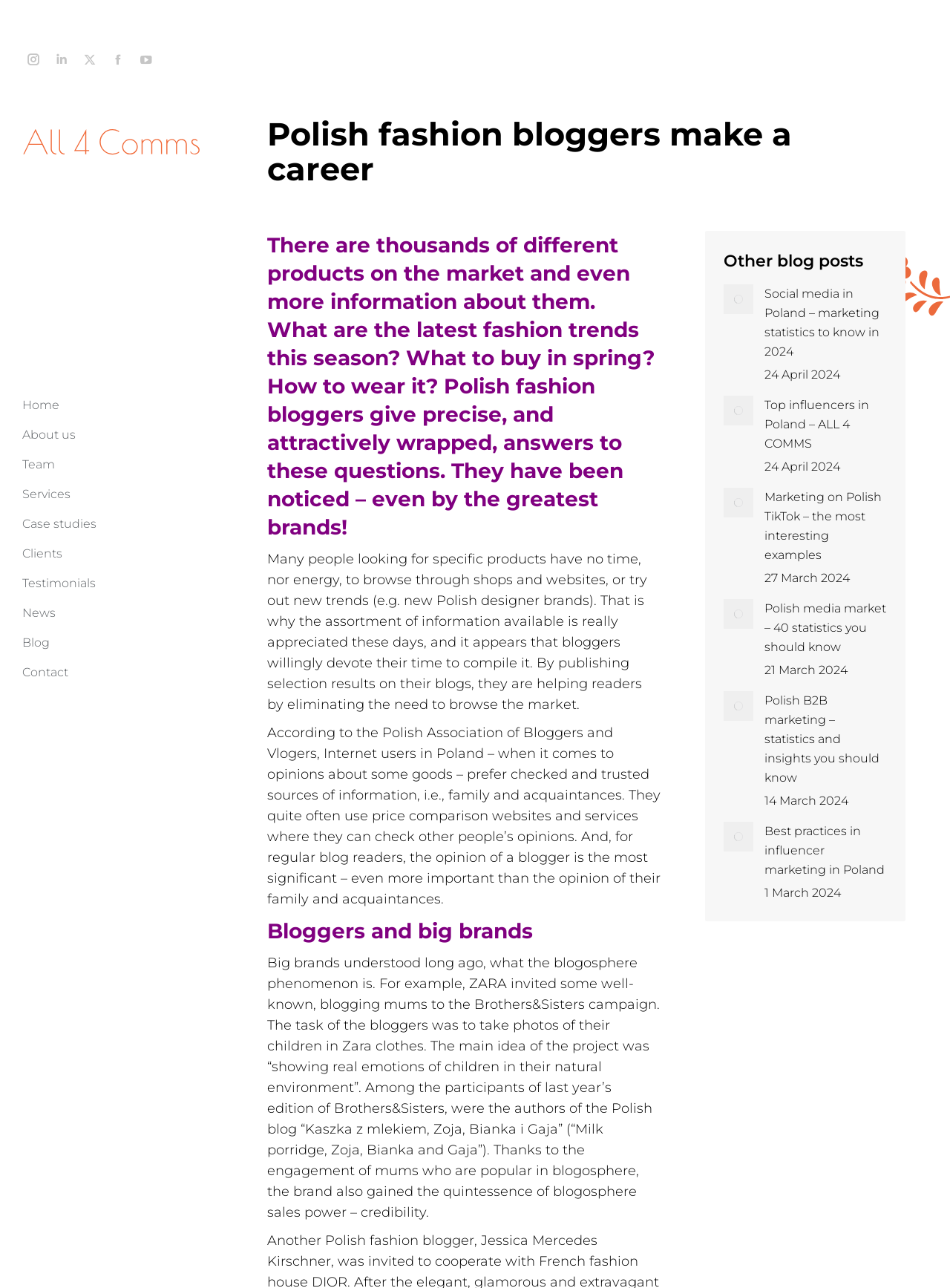Please study the image and answer the question comprehensively:
What is the purpose of Polish fashion bloggers according to the webpage?

According to the webpage, Polish fashion bloggers are providing information about products to their readers, who do not have the time or energy to browse through shops and websites, and are helping readers by eliminating the need to browse the market.